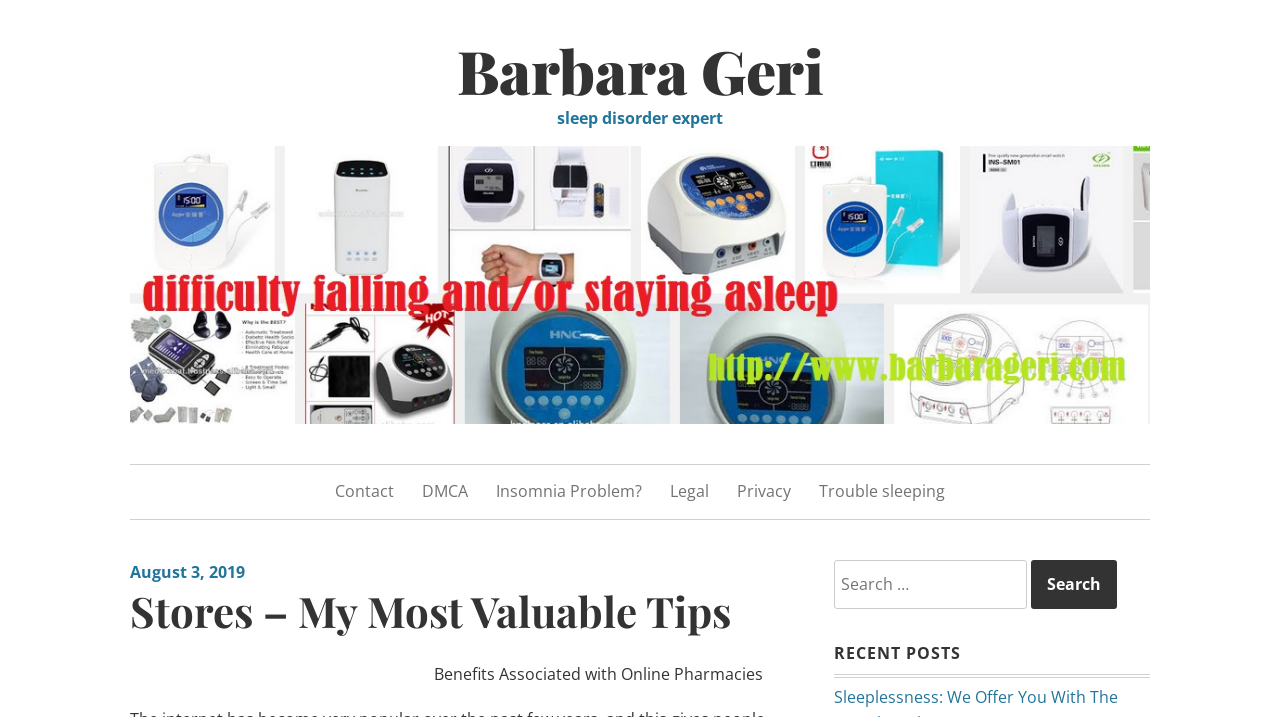Is there a search function on the page?
Use the information from the screenshot to give a comprehensive response to the question.

A search function is present on the page, as indicated by the search element and its associated components, including the searchbox and the 'Search' button.